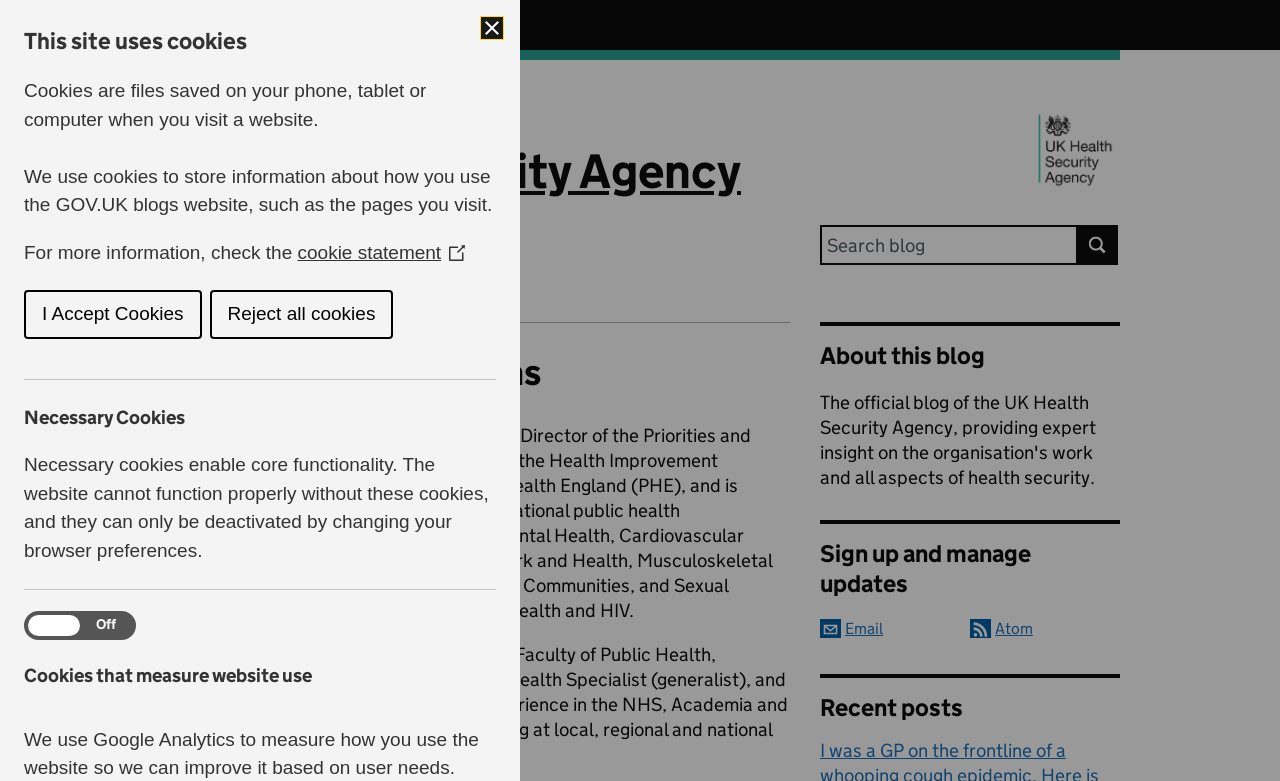Provide an in-depth description of the elements and layout of the webpage.

The webpage is the official blog of the UK Health Security Agency, providing expert insight on the organisation's work and all aspects of health security. At the top left corner, there is a "Skip to main content" link. Next to it, there is a "GOV.UK" link with a corresponding image. Below these elements, there is a banner with the blog name "UK Health Security Agency" and a heading with the same text. 

On the top right side, there is a search bar with a "Search for:" label and a search button. Below the search bar, there is an image of the UK Health Security Agency. 

The main content of the webpage is about Clare Perkins, Deputy Director of the Priorities and Programmes Division in the Health Improvement Directorate at Public Health England (PHE). There is a heading with her name, followed by two paragraphs describing her role and experience. 

On the right side of the main content, there are several sections, including "Related content and links", "About this blog", "Sign up and manage updates", and "Recent posts". The "Sign up and manage updates" section has two links: one to sign up and manage updates by email, and another to use a feed reader to subscribe. 

At the top of the page, there is a cookie notification section with a heading "This site uses cookies" and several paragraphs explaining the use of cookies on the website. There are also two buttons: "I Accept Cookies" and "Reject all cookies". Below this section, there is a "Necessary Cookies" heading with a description of necessary cookies, followed by a checkbox to enable cookies that measure website use.